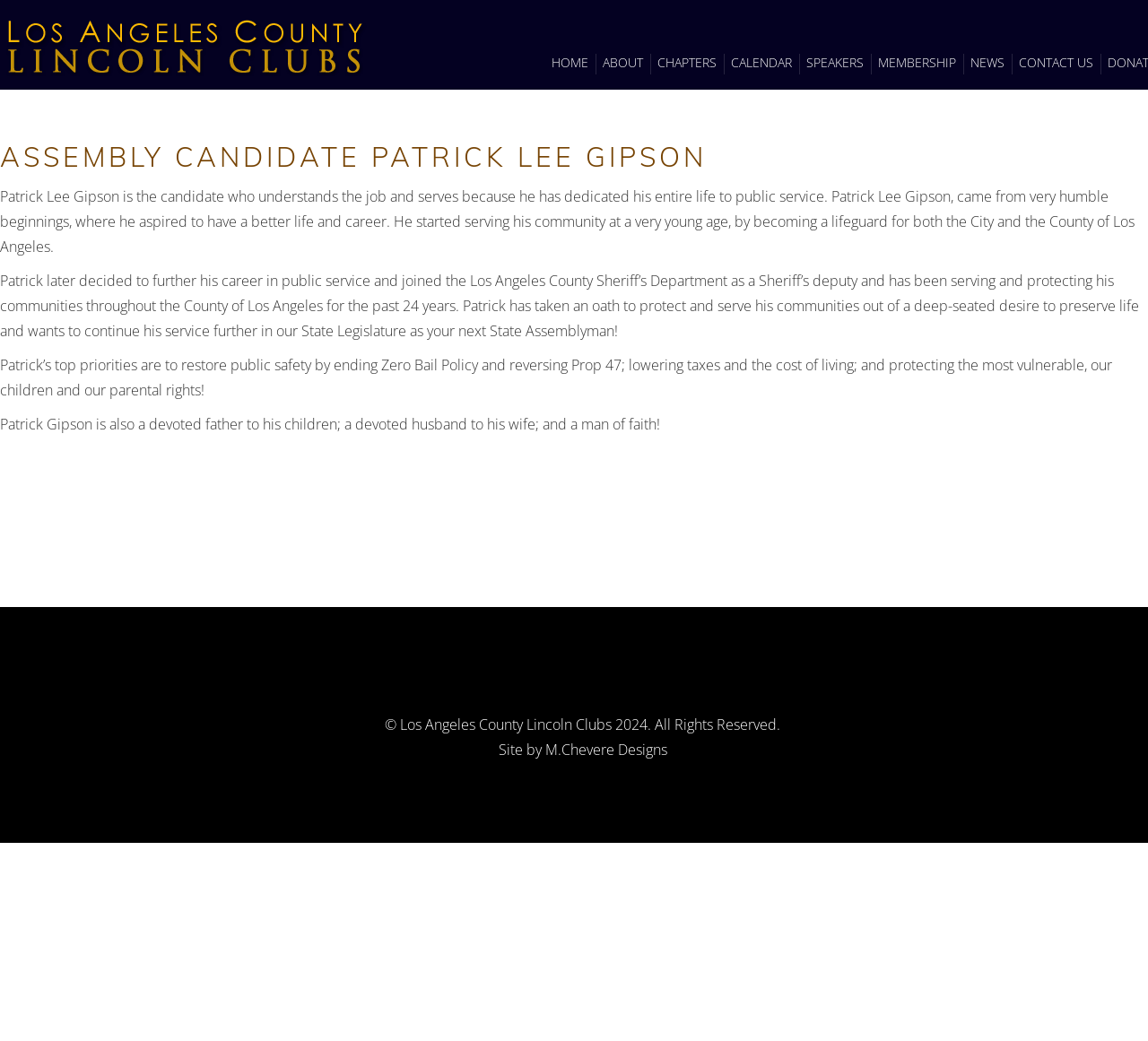Please determine the bounding box of the UI element that matches this description: Home. The coordinates should be given as (top-left x, top-left y, bottom-right x, bottom-right y), with all values between 0 and 1.

[0.479, 0.049, 0.52, 0.071]